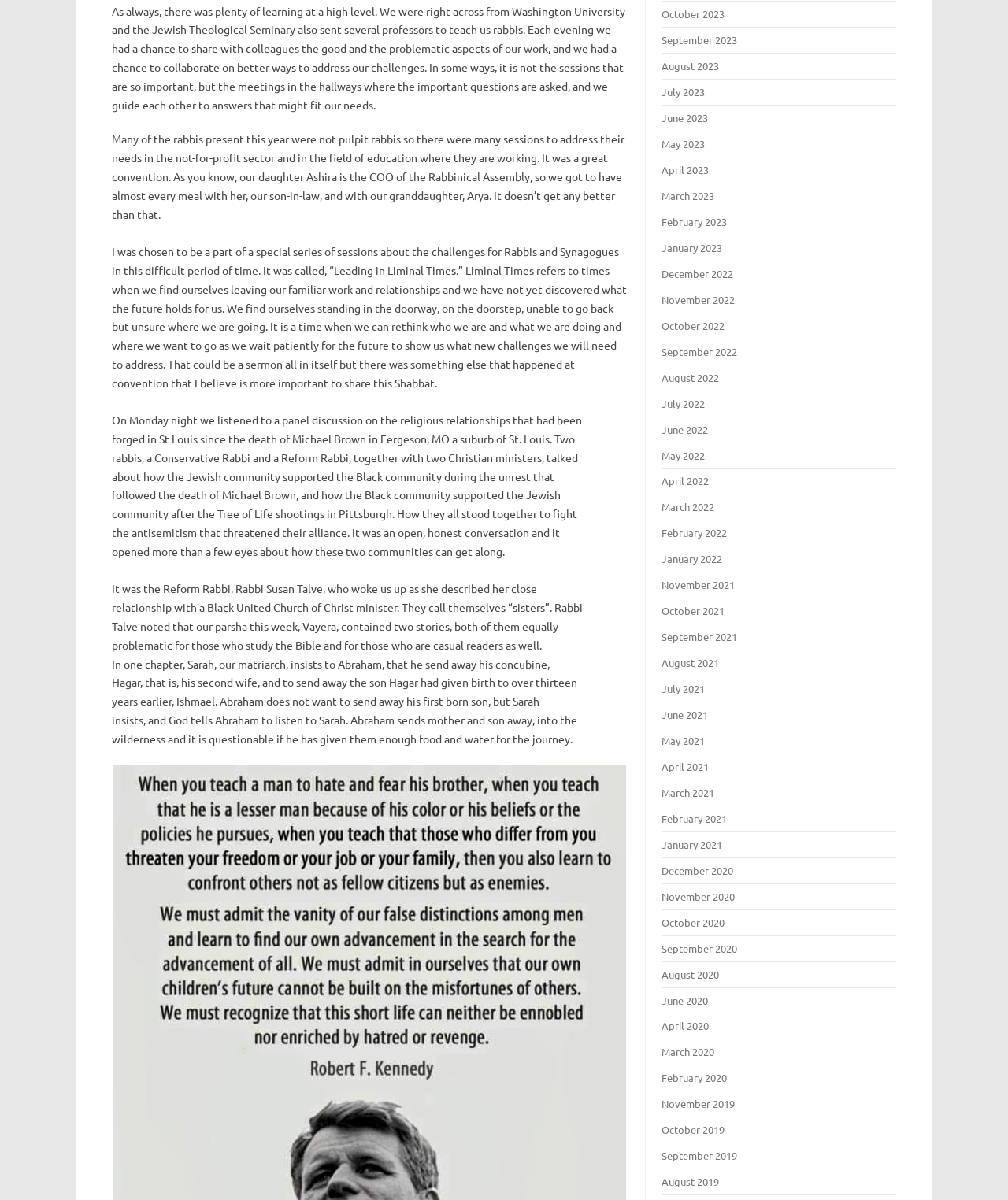Find the bounding box of the web element that fits this description: "March 2021".

[0.657, 0.655, 0.709, 0.666]